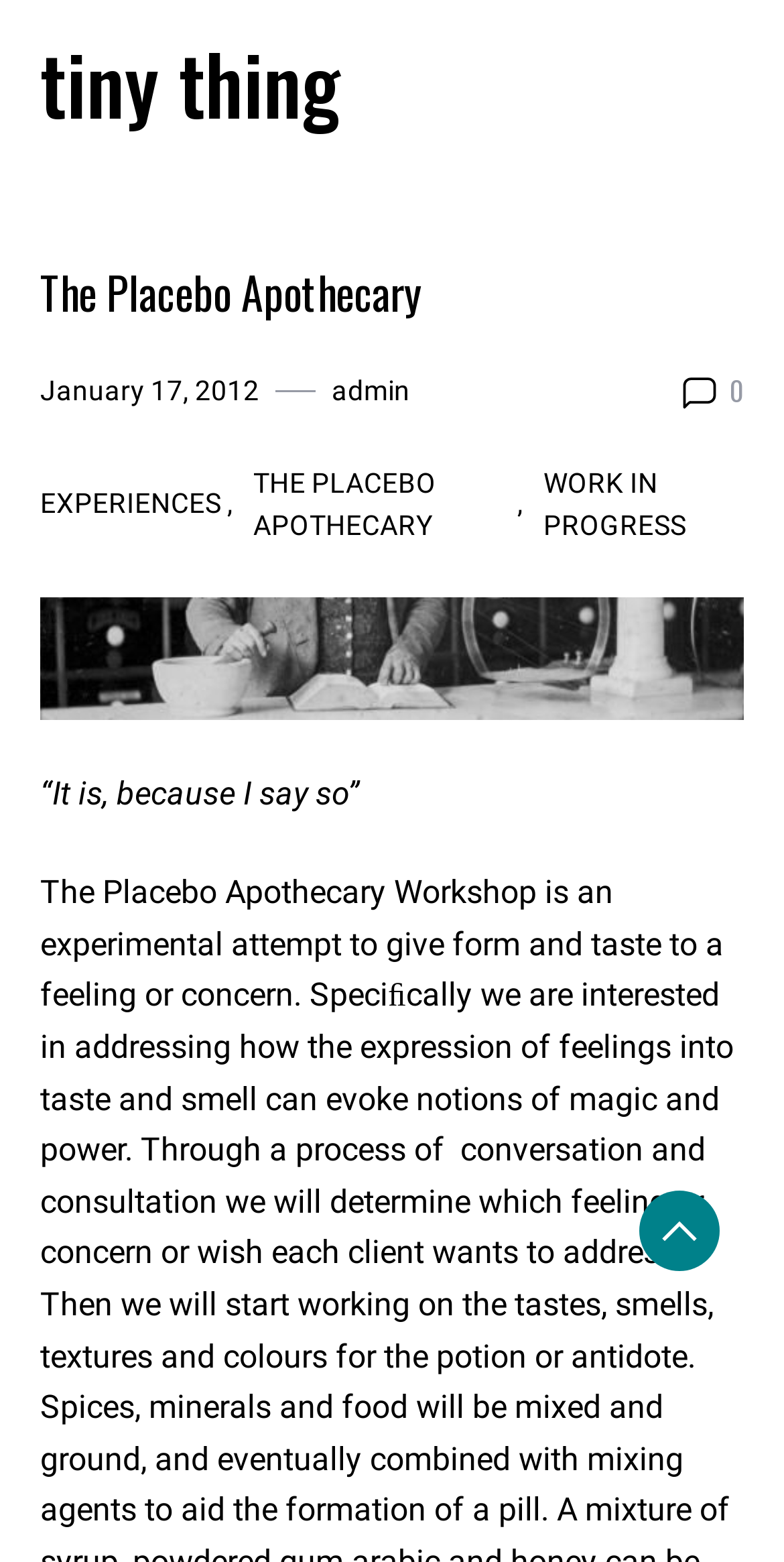Please identify the bounding box coordinates of the element that needs to be clicked to perform the following instruction: "Click on 'Domain-driven design'".

None